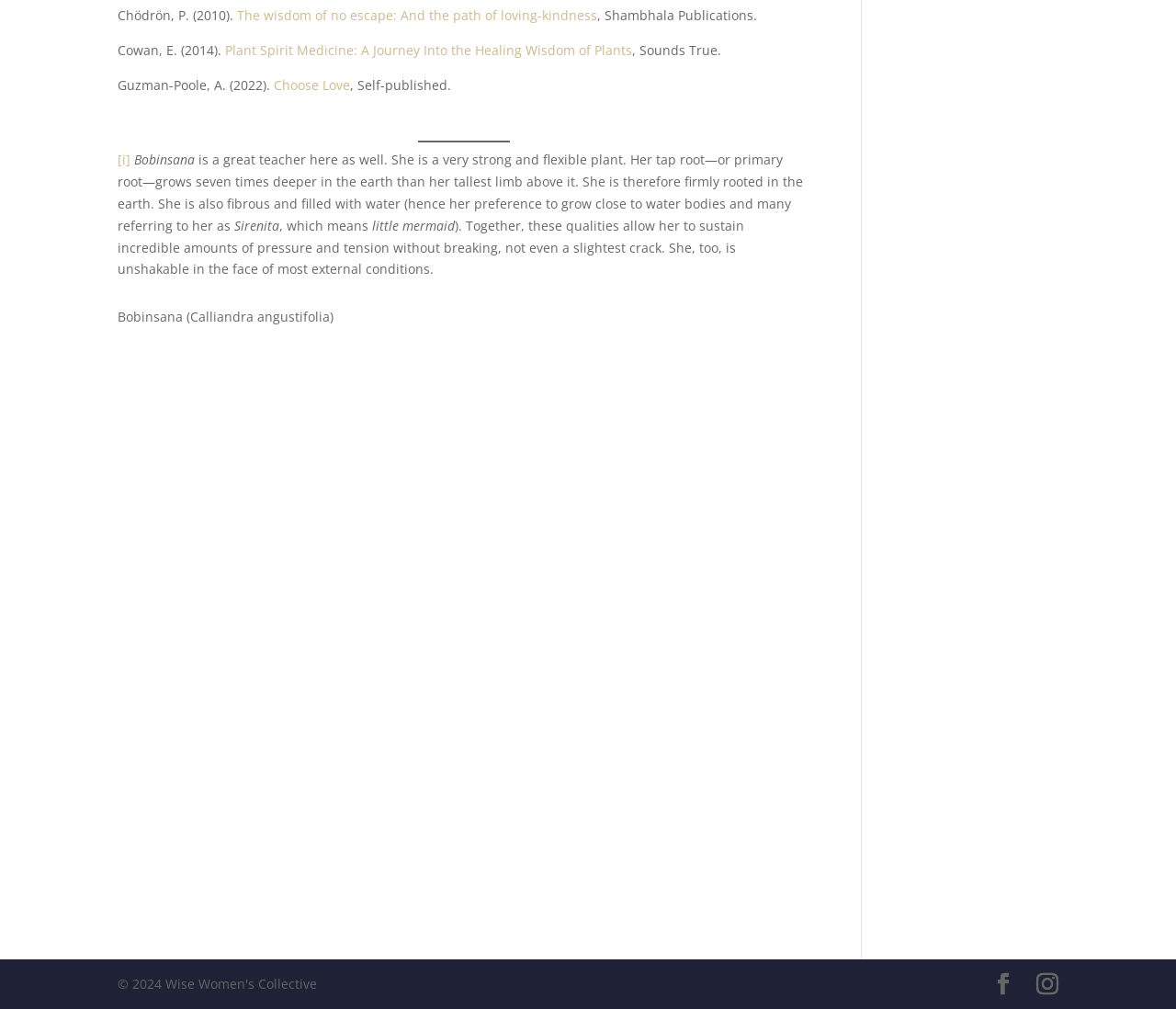What is the title of the first book?
From the details in the image, answer the question comprehensively.

The first book mentioned on the webpage has a title that can be found by looking at the link element with the text 'The wisdom of no escape: And the path of loving-kindness'.